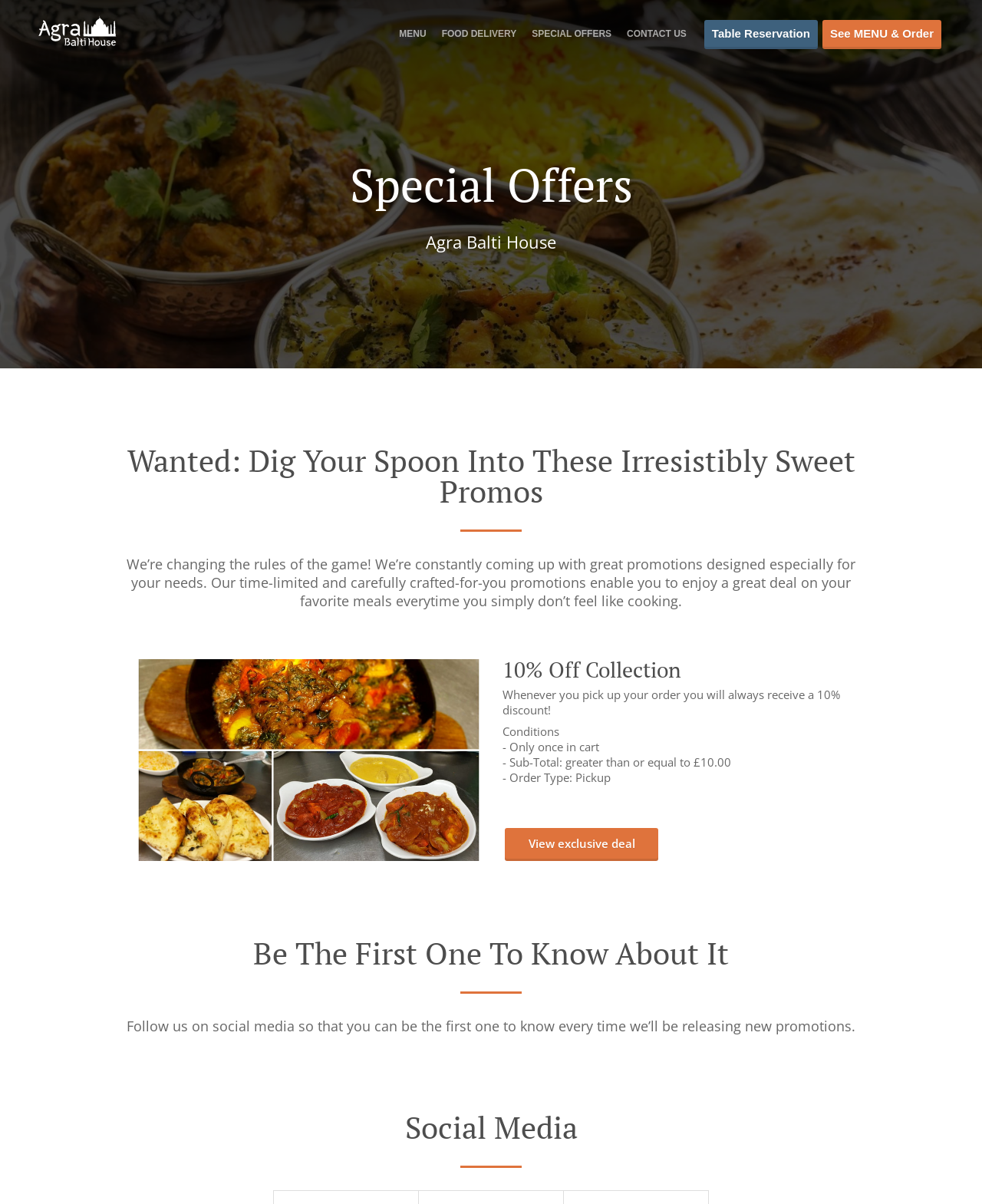Determine the bounding box coordinates for the clickable element required to fulfill the instruction: "Make a table reservation". Provide the coordinates as four float numbers between 0 and 1, i.e., [left, top, right, bottom].

[0.717, 0.016, 0.833, 0.039]